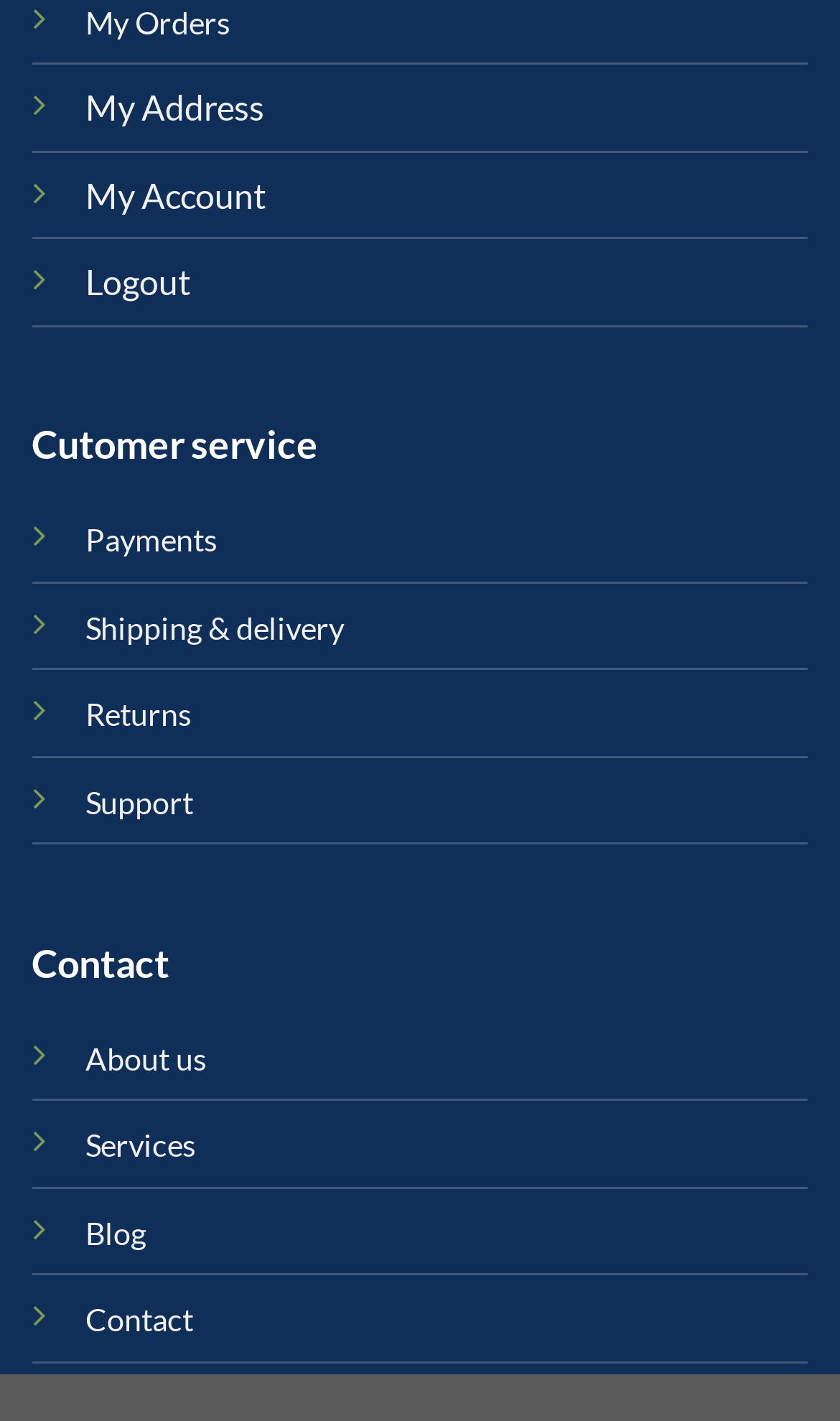Please mark the bounding box coordinates of the area that should be clicked to carry out the instruction: "make a payment".

[0.102, 0.367, 0.258, 0.393]